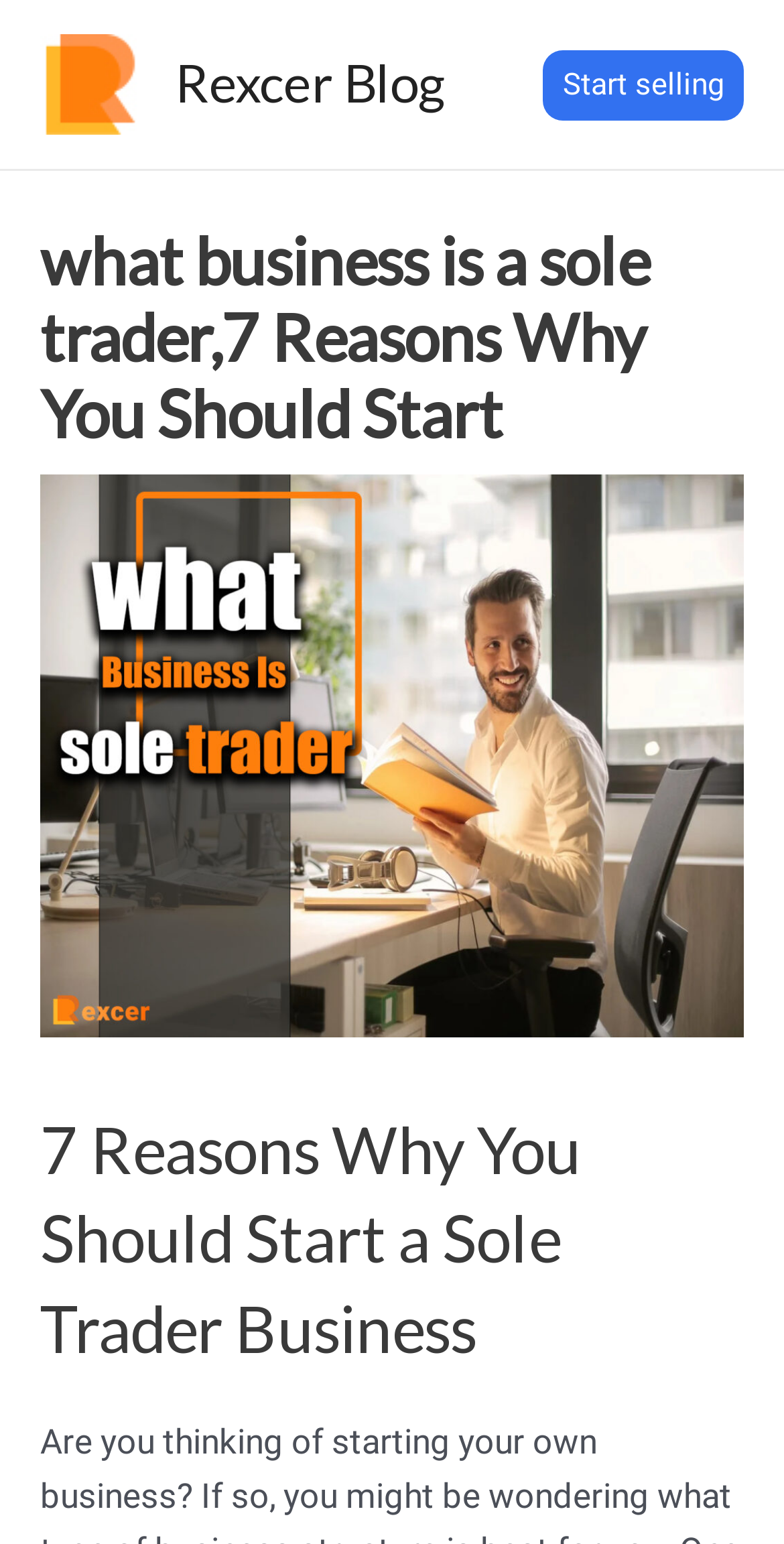Give a concise answer using one word or a phrase to the following question:
How many reasons are mentioned for starting a sole trader business?

7